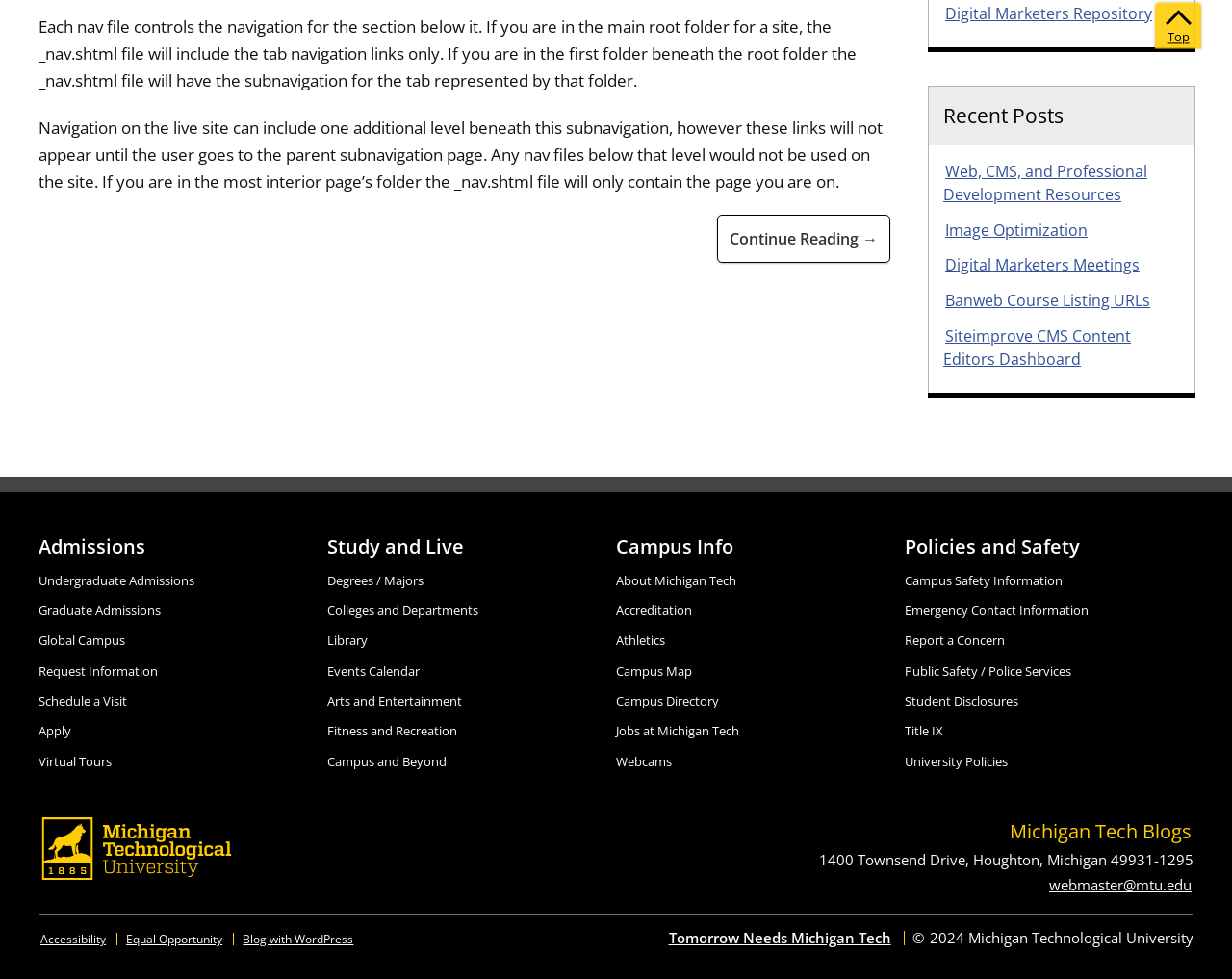Pinpoint the bounding box coordinates of the area that must be clicked to complete this instruction: "Learn about undergraduate admissions".

[0.031, 0.584, 0.158, 0.602]